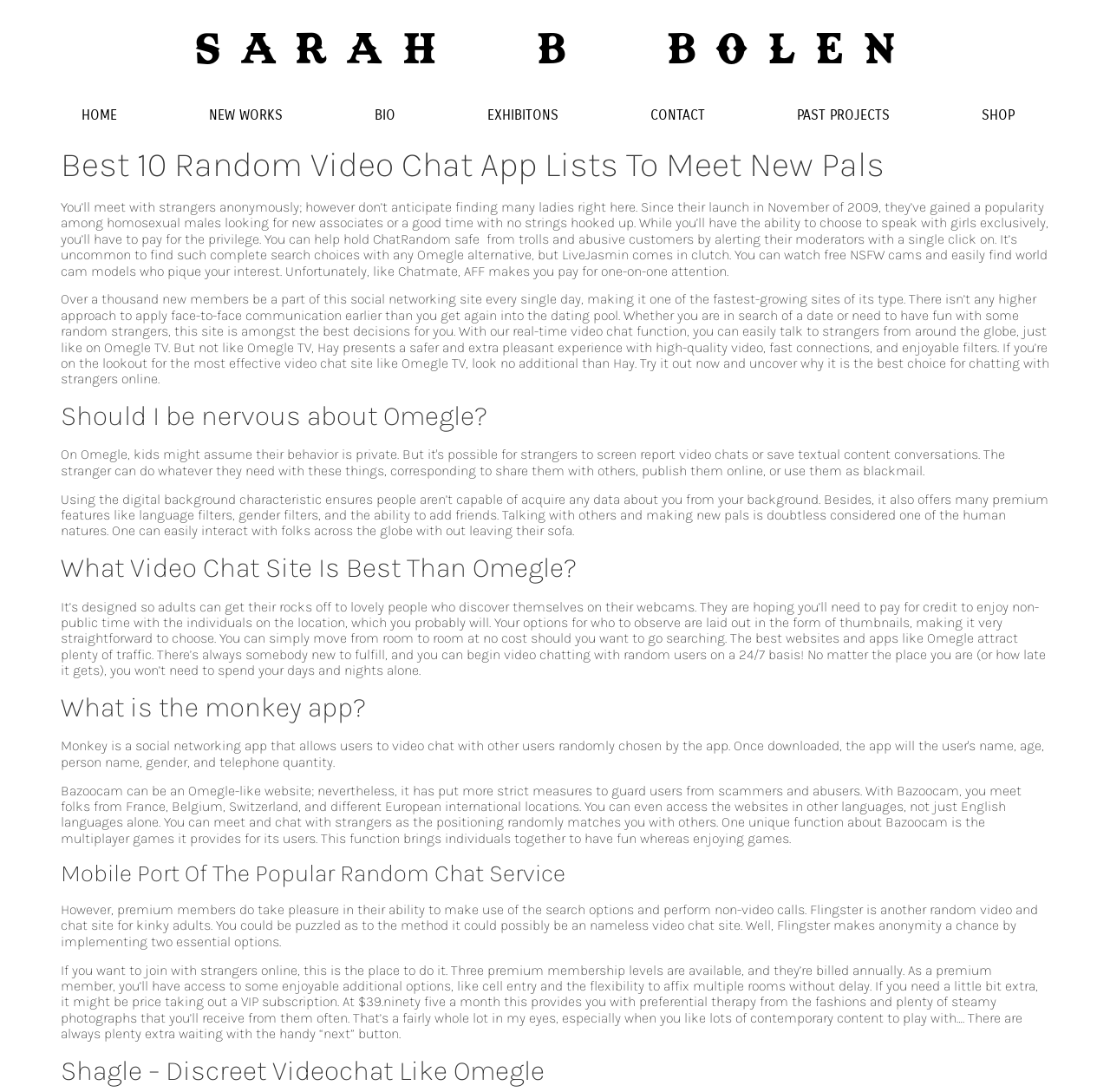Your task is to extract the text of the main heading from the webpage.

Best 10 Random Video Chat App Lists To Meet New Pals